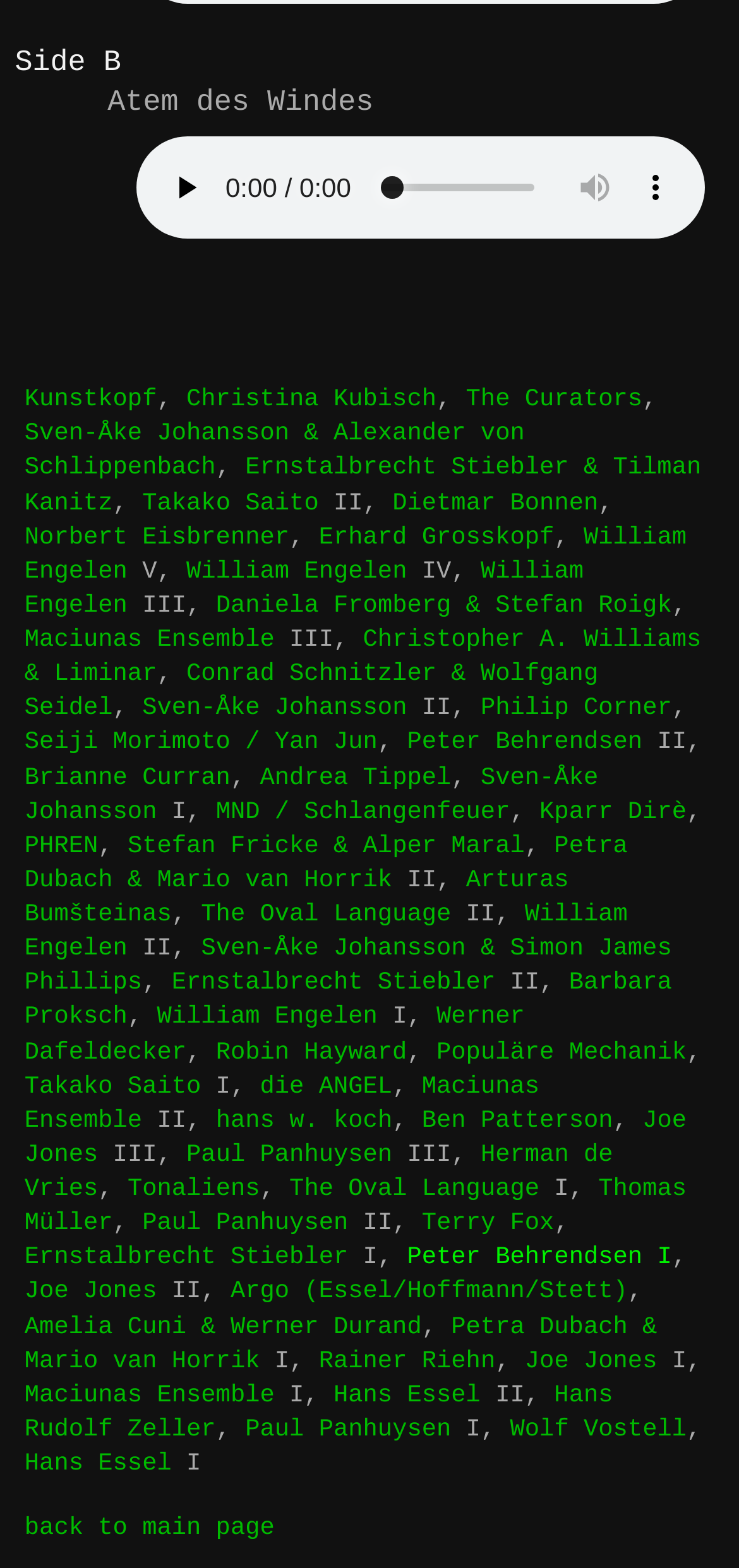Show the bounding box coordinates of the region that should be clicked to follow the instruction: "show more media controls."

[0.847, 0.1, 0.929, 0.139]